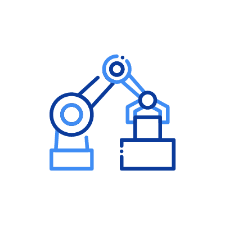Deliver an in-depth description of the image, highlighting major points.

The image depicts a stylized blue outline of a robotic arm, commonly associated with industrial automation and manufacturing processes. This visual represents the focus on advanced technology used to optimize production lines and enhance operational efficiency. In the context of the website, this image relates specifically to the "Manufacturing" sector, highlighting how IT services can revolutionize manufacturing practices through innovative solutions such as automation, data analytics, and supply chain management. The accompanying text emphasizes the transformative potential of these services in the industry, underscoring their importance for businesses looking to improve and modernize their manufacturing processes.